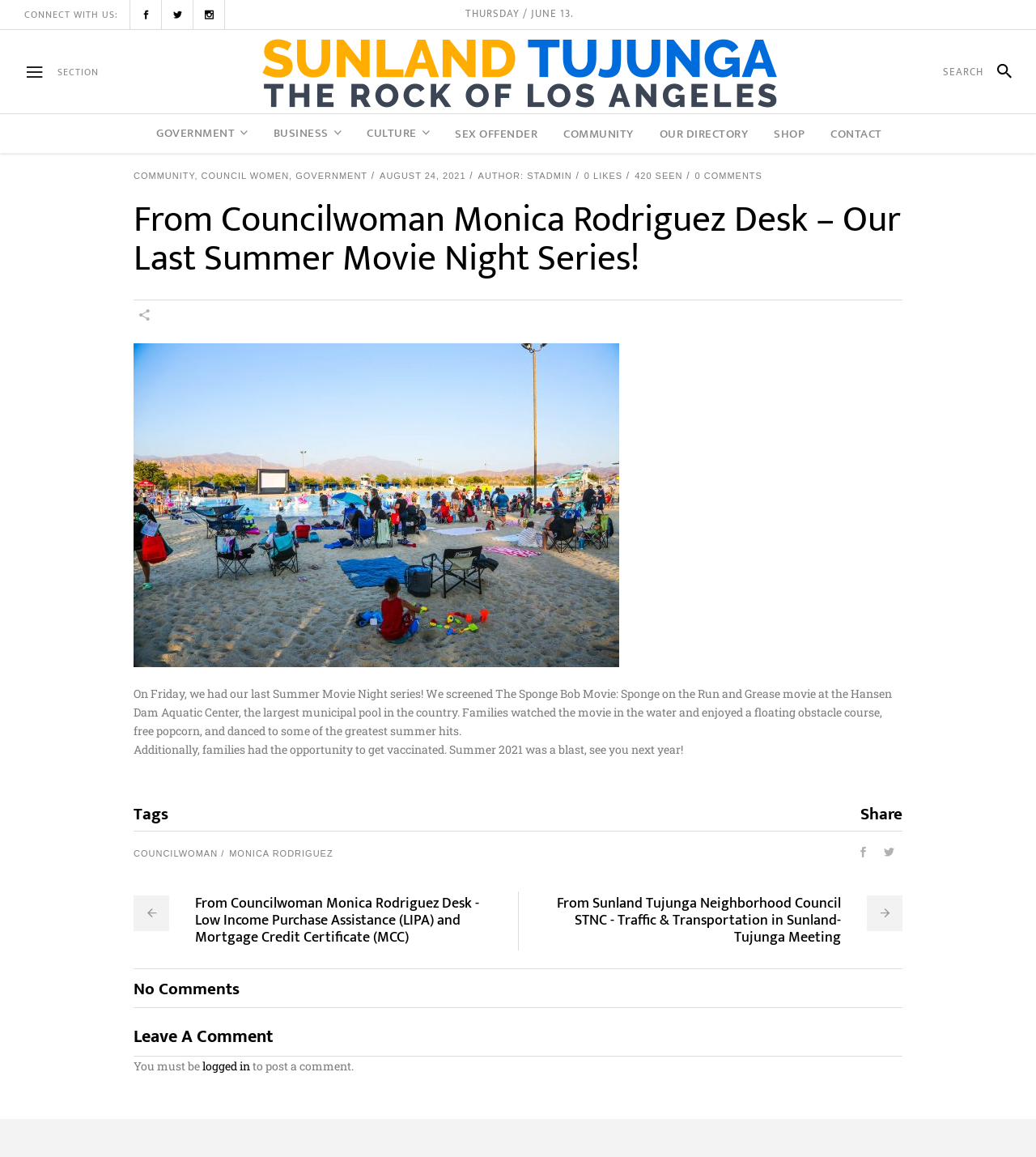Determine the bounding box coordinates for the HTML element mentioned in the following description: "Shop". The coordinates should be a list of four floats ranging from 0 to 1, represented as [left, top, right, bottom].

[0.735, 0.099, 0.789, 0.132]